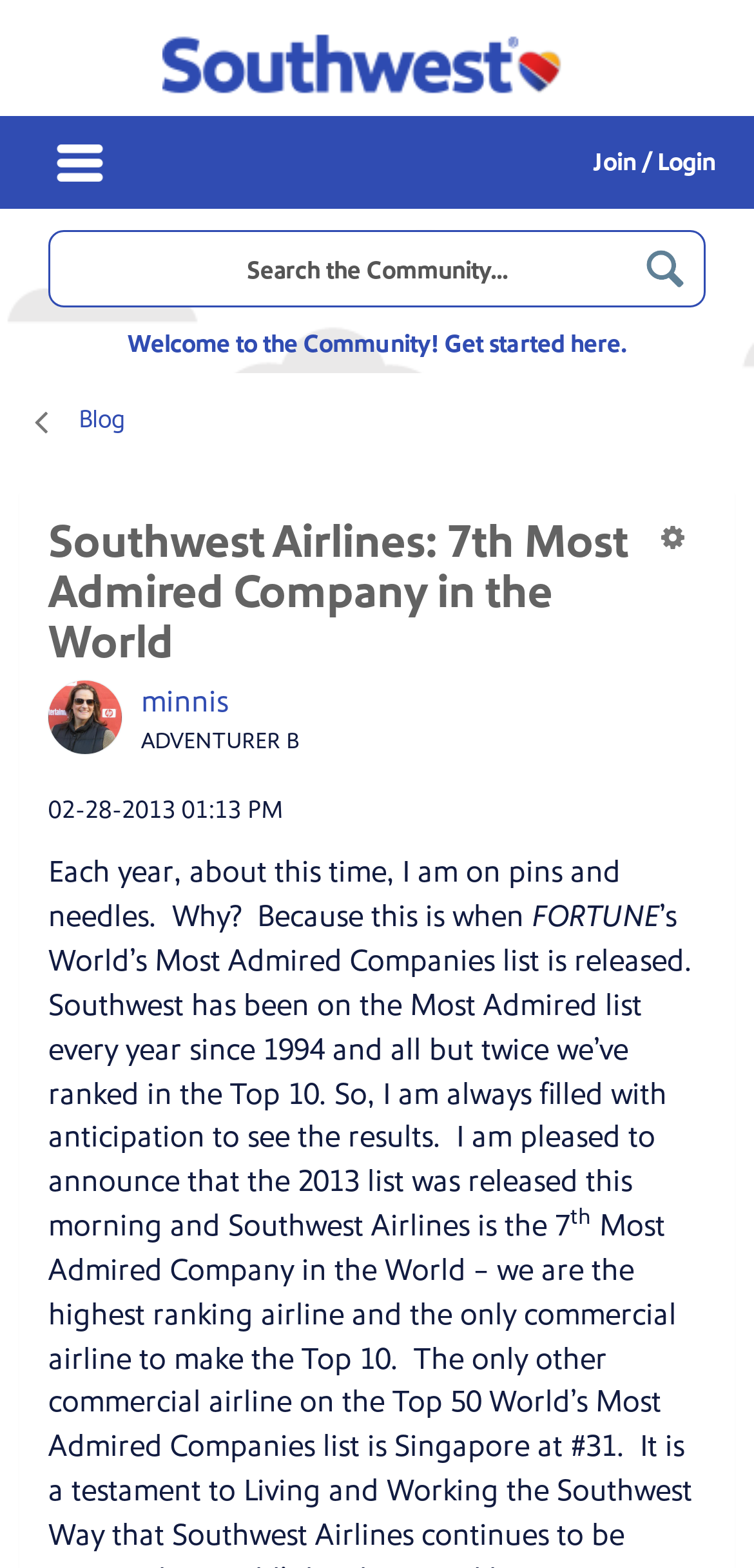Given the description "name="submitContext" value="Search"", determine the bounding box of the corresponding UI element.

[0.846, 0.154, 0.918, 0.189]